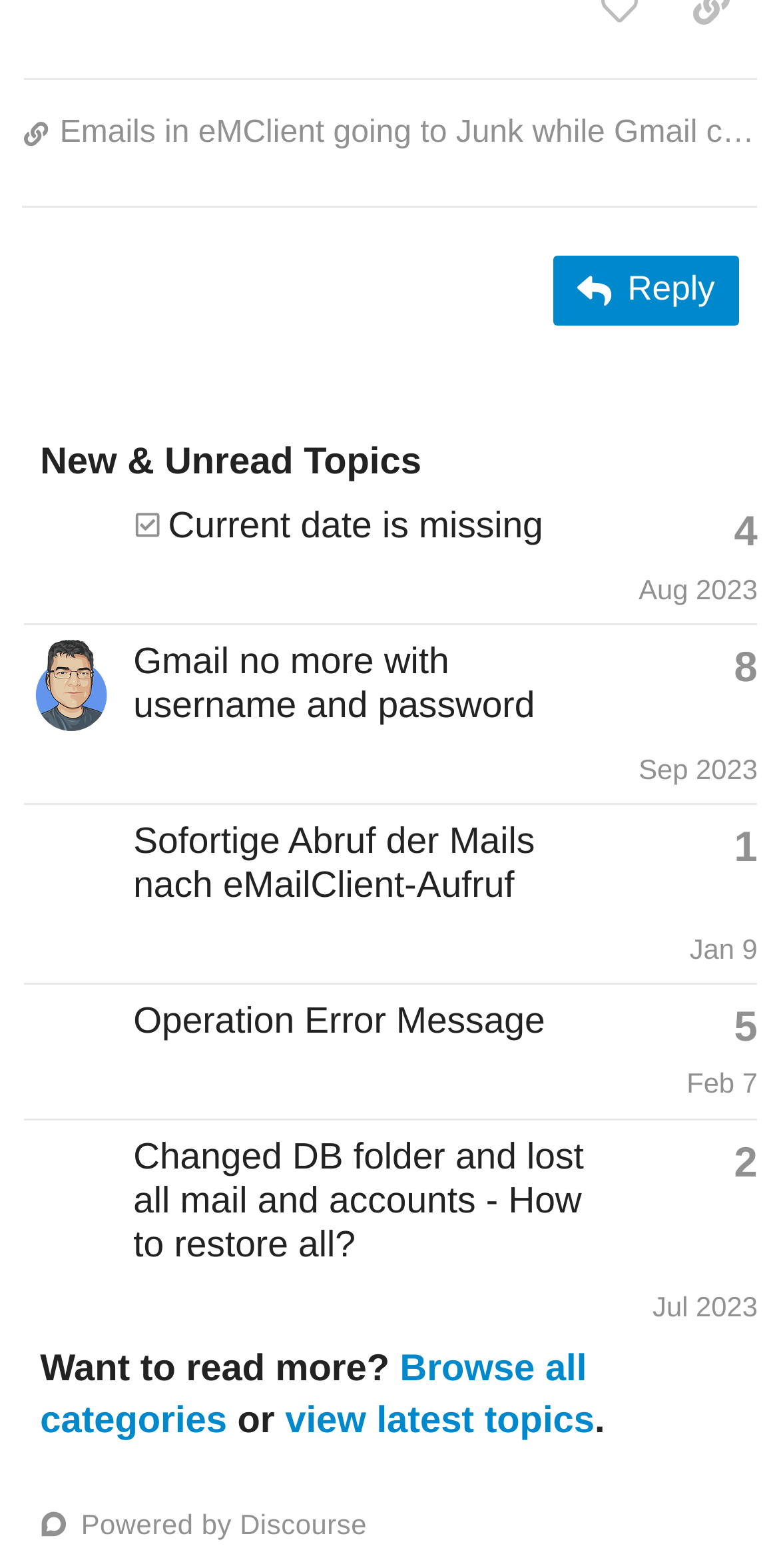Use a single word or phrase to answer the question:
What is the date range of the topics in the table?

Aug 2023 to Feb 2024